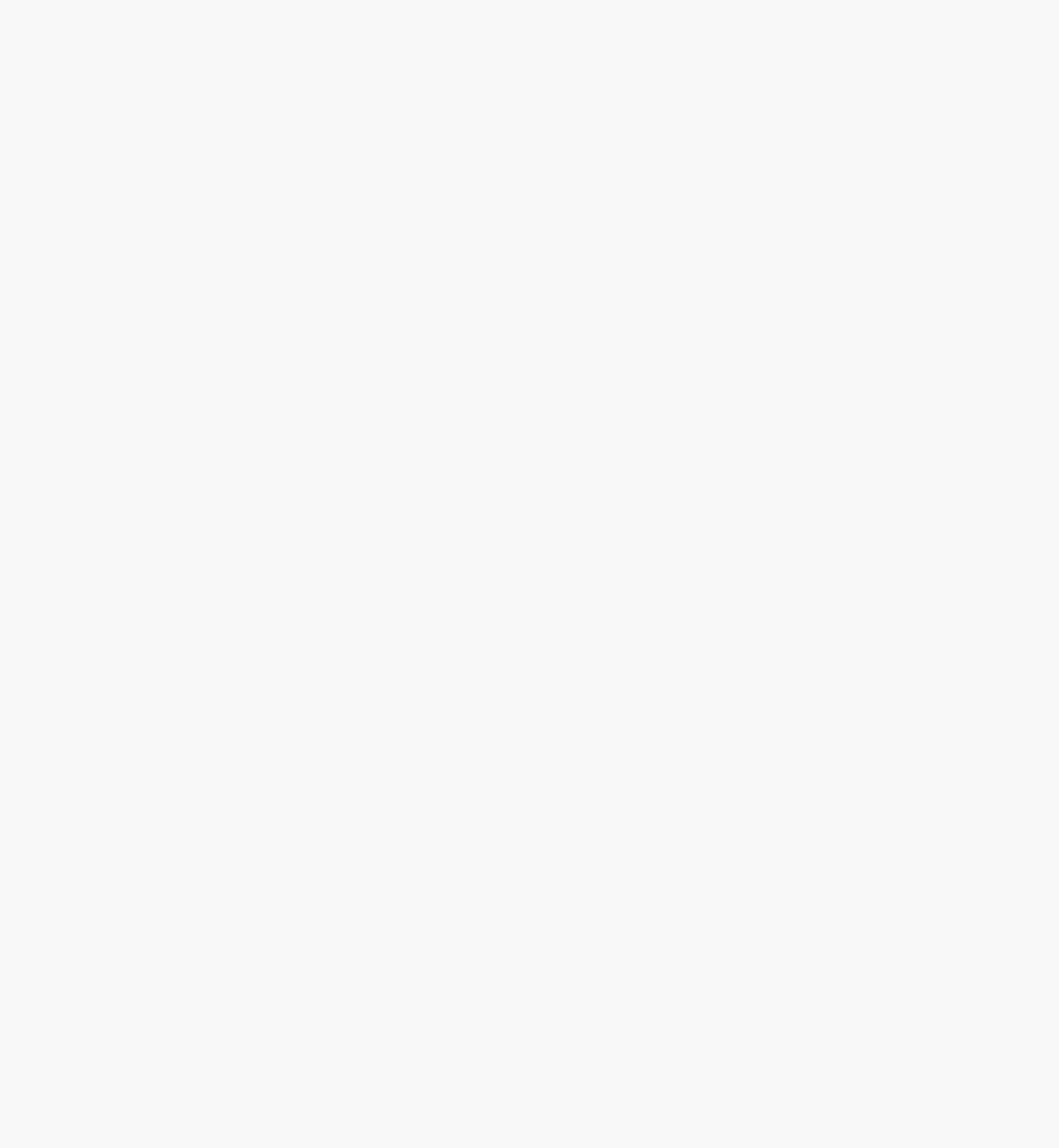Identify the bounding box coordinates necessary to click and complete the given instruction: "Contact Temple University".

[0.398, 0.786, 0.596, 0.799]